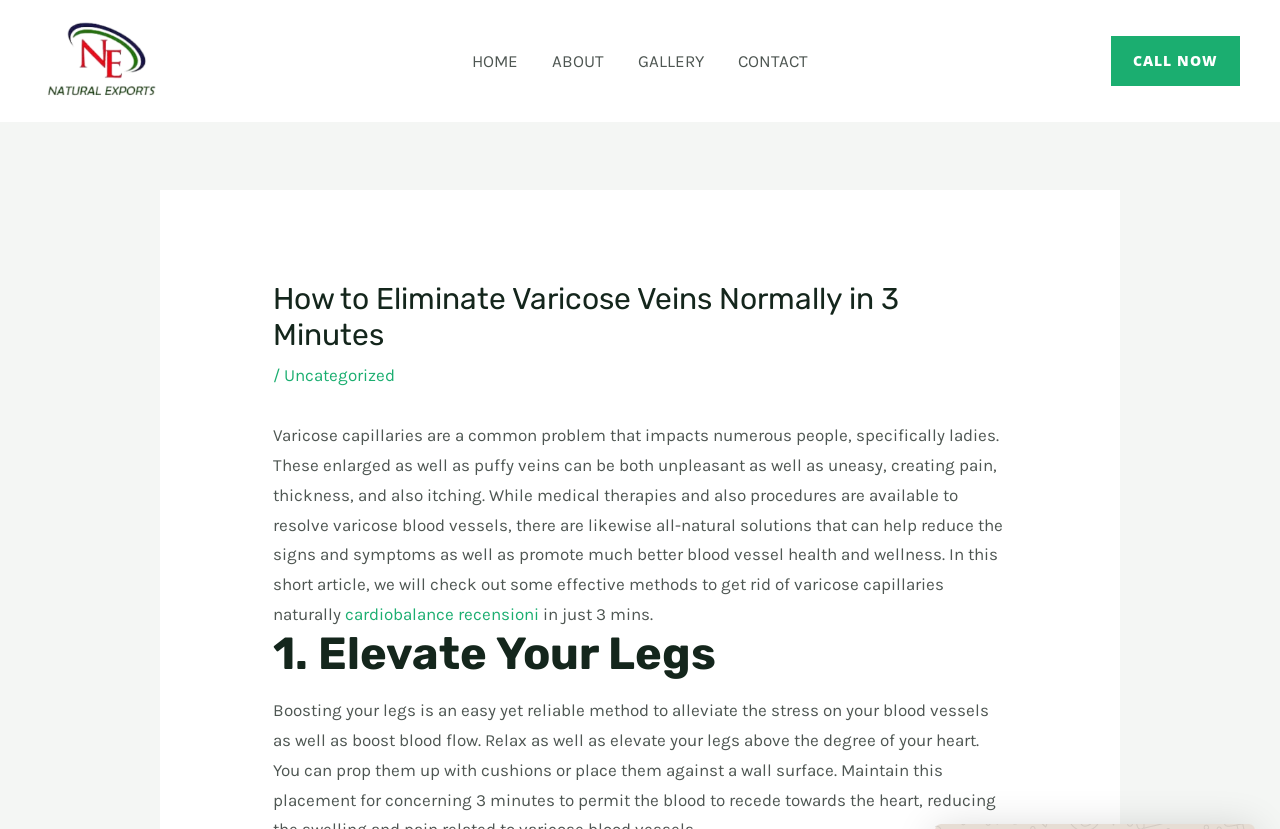Based on the image, provide a detailed response to the question:
What is the position of the 'CALL NOW' link?

By analyzing the bounding box coordinates of the 'CALL NOW' link, specifically the x1 and y1 values, it is clear that the link is located at the top right corner of the webpage.